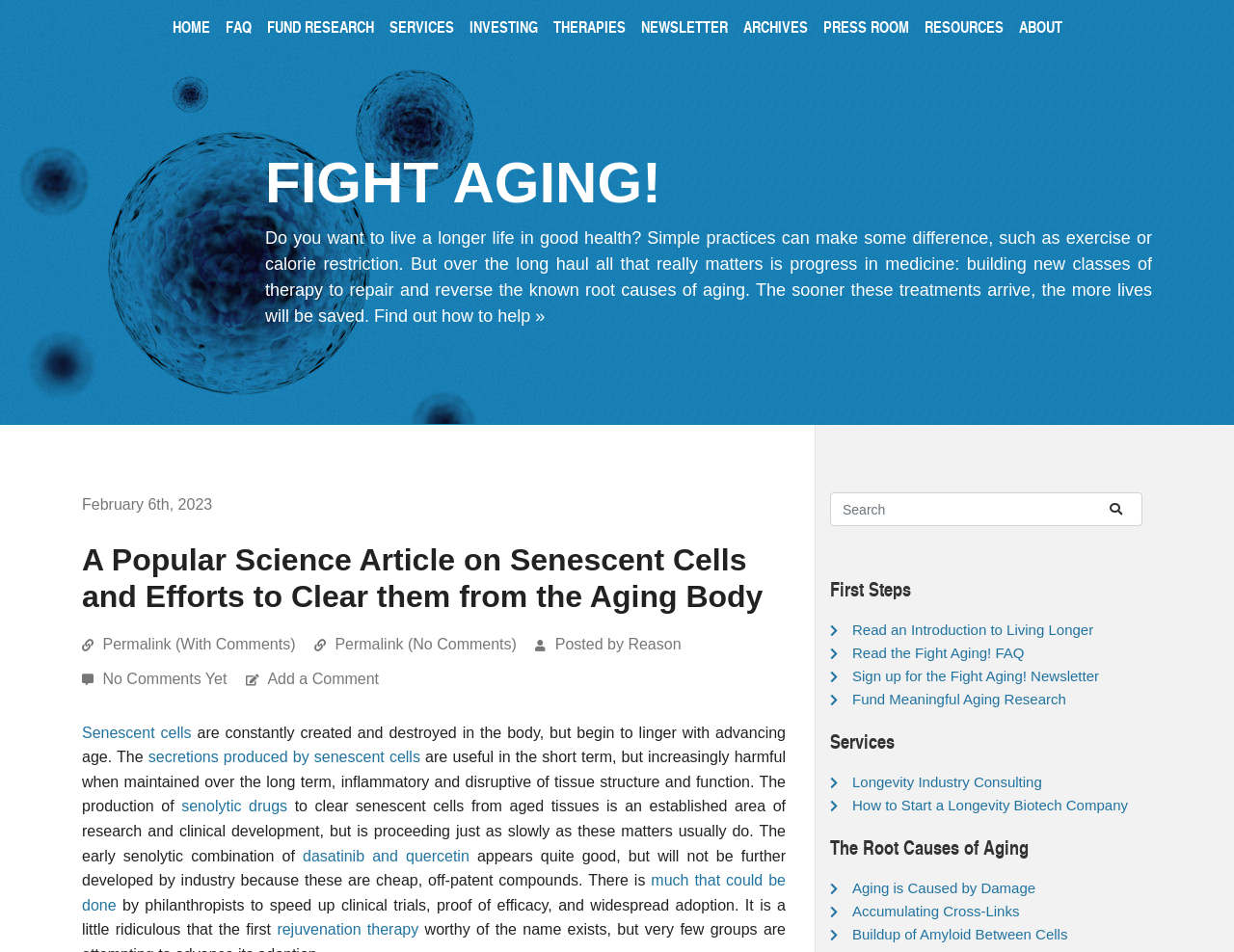Answer the question below in one word or phrase:
What is the name of the newsletter mentioned on the webpage?

Fight Aging! Newsletter